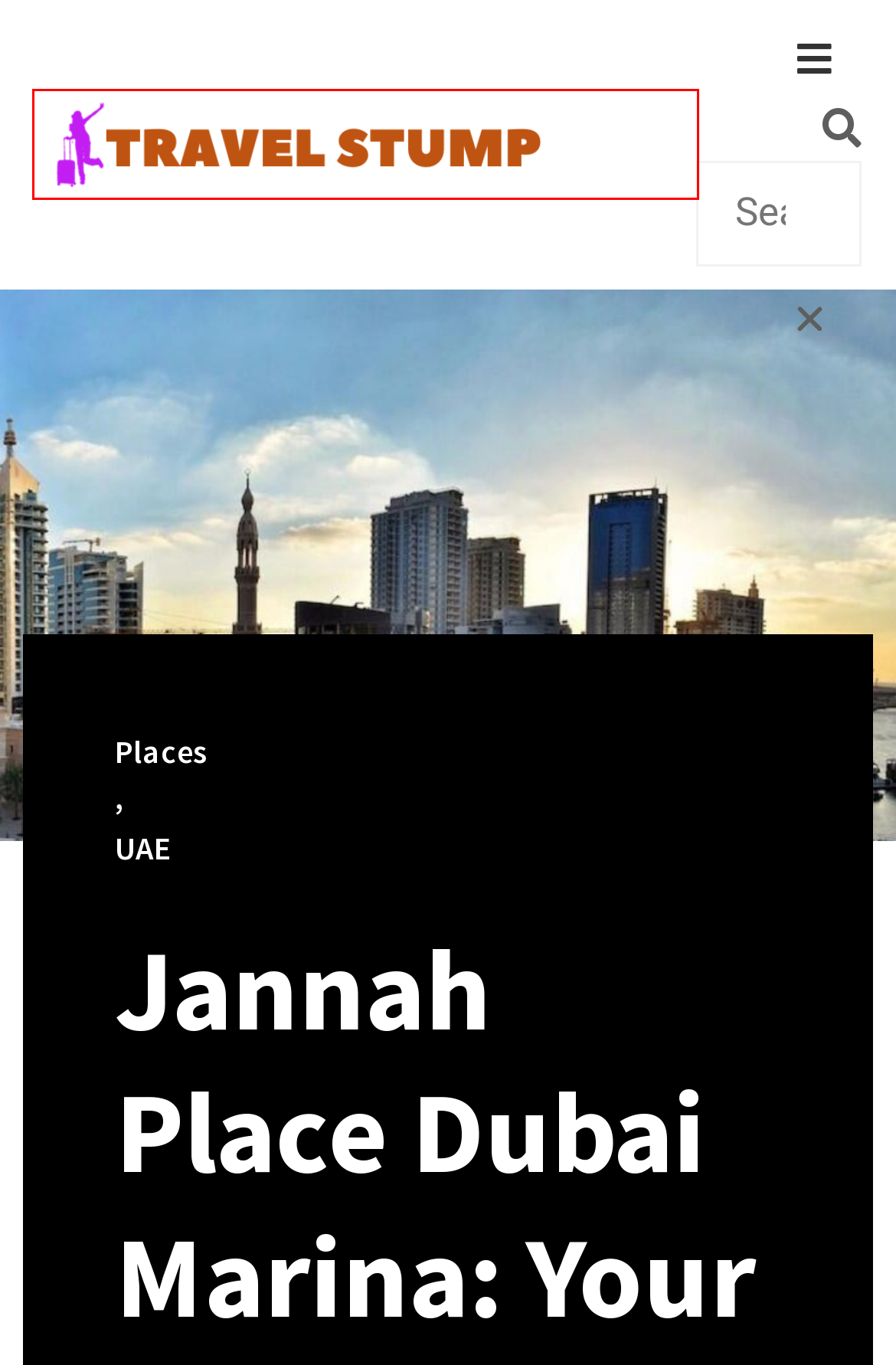Analyze the given webpage screenshot and identify the UI element within the red bounding box. Select the webpage description that best matches what you expect the new webpage to look like after clicking the element. Here are the candidates:
A. Home - Travel Stump
B. Car AC Repair Cost: Understanding Your Expenses
C. Discover Top Breakfast Places Near Me in Dubai Mall
D. Shopping - Travel Stump
E. Disclaimer - Travel Stump
F. Travel - Travel Stump
G. Places - Travel Stump
H. Secure Solutions: Greenford & Suresh Security

A